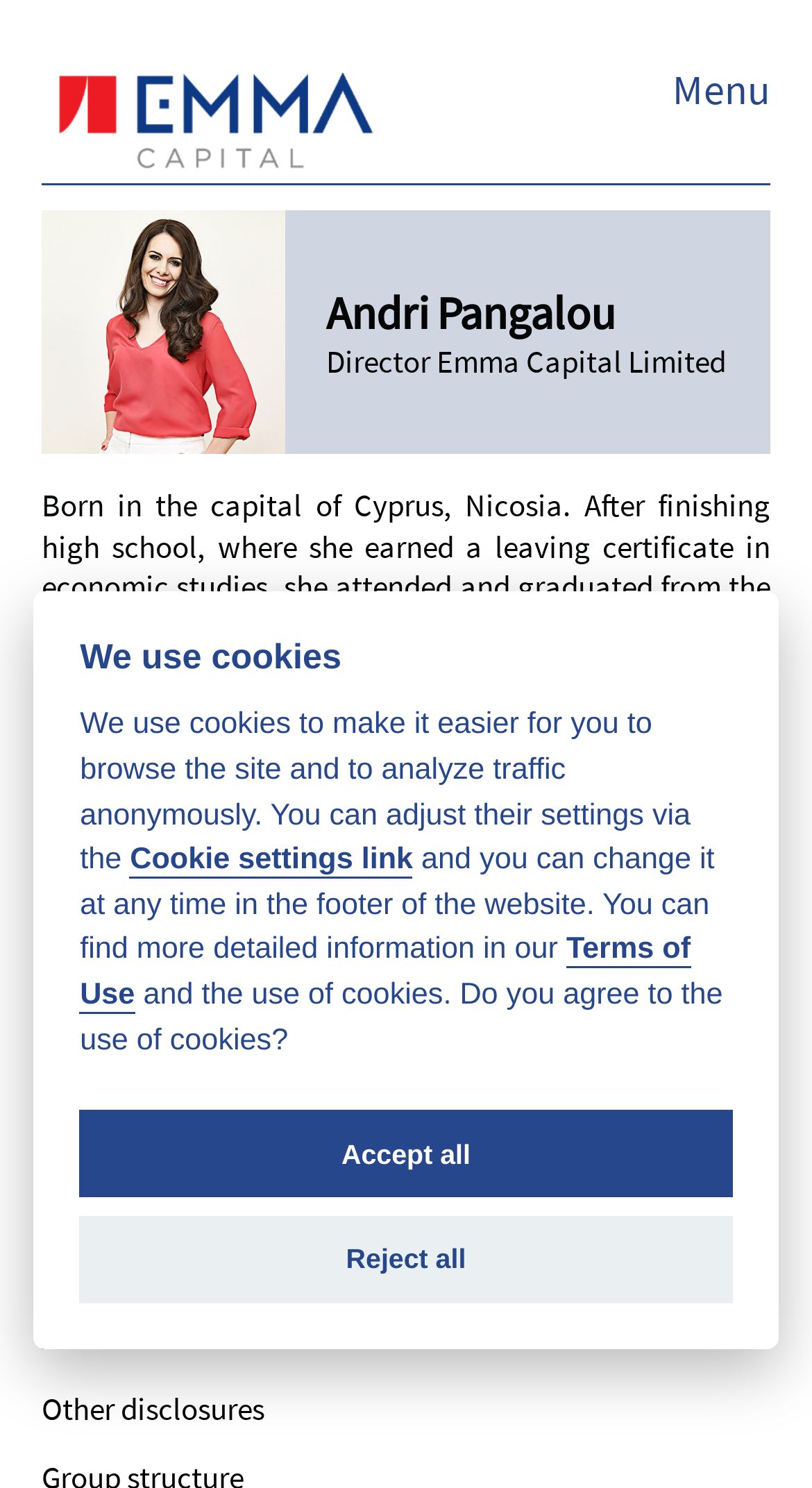What is Andri Pangalou's profession?
Using the image as a reference, answer the question with a short word or phrase.

Director